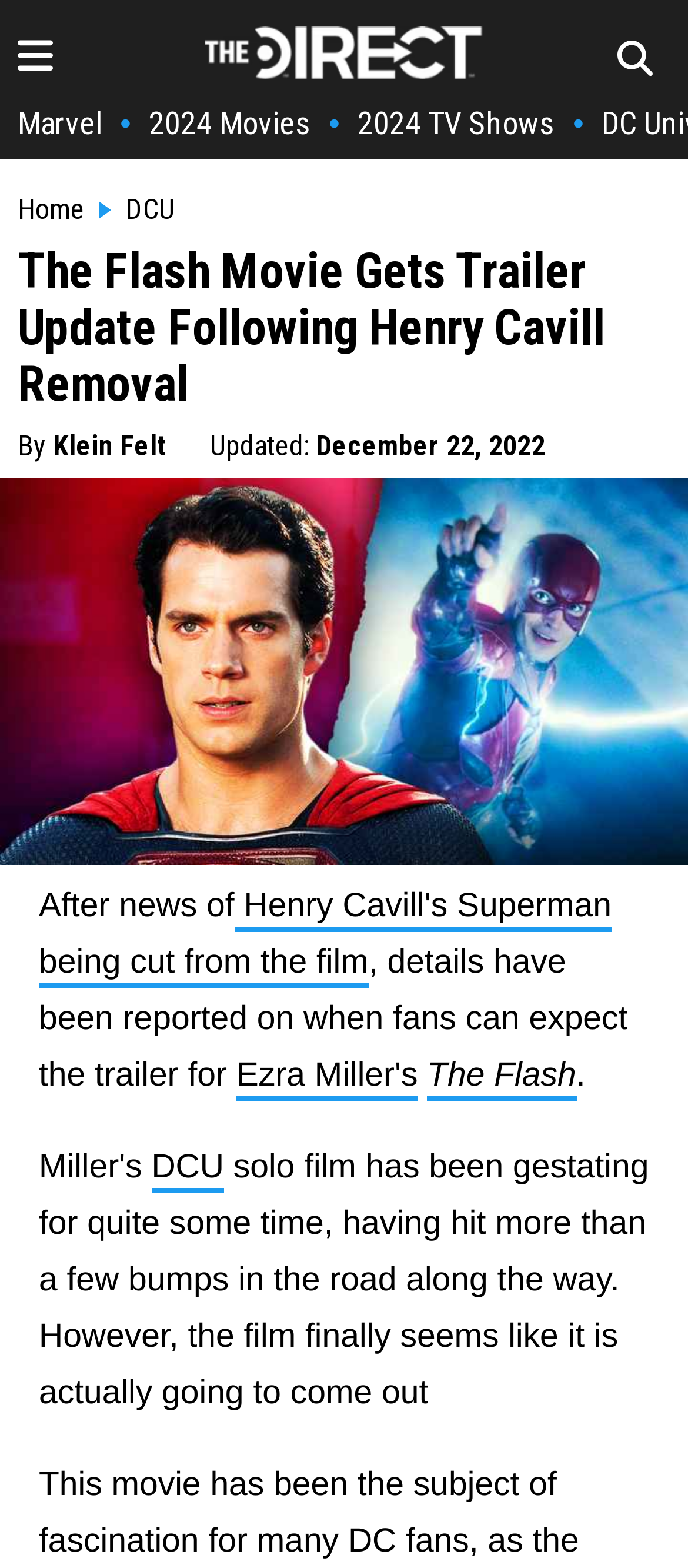What is the name of the author of this article?
Give a thorough and detailed response to the question.

I found the author's name by looking at the text following the 'By' label, which is 'Klein Felt'. This text is located below the main heading and above the article content.